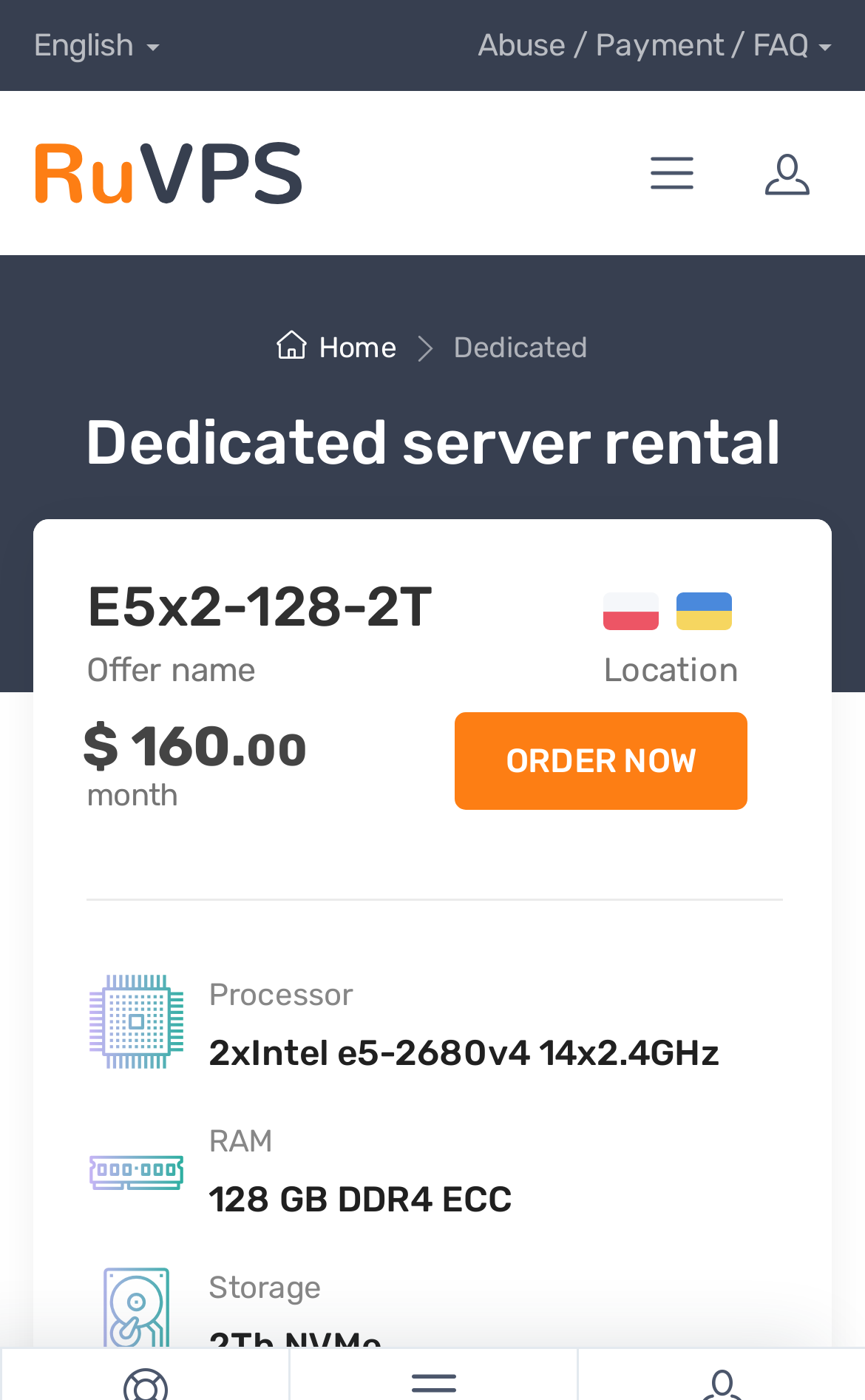Based on the element description "Hello, Sign inMy Account", predict the bounding box coordinates of the UI element.

[0.851, 0.087, 0.969, 0.16]